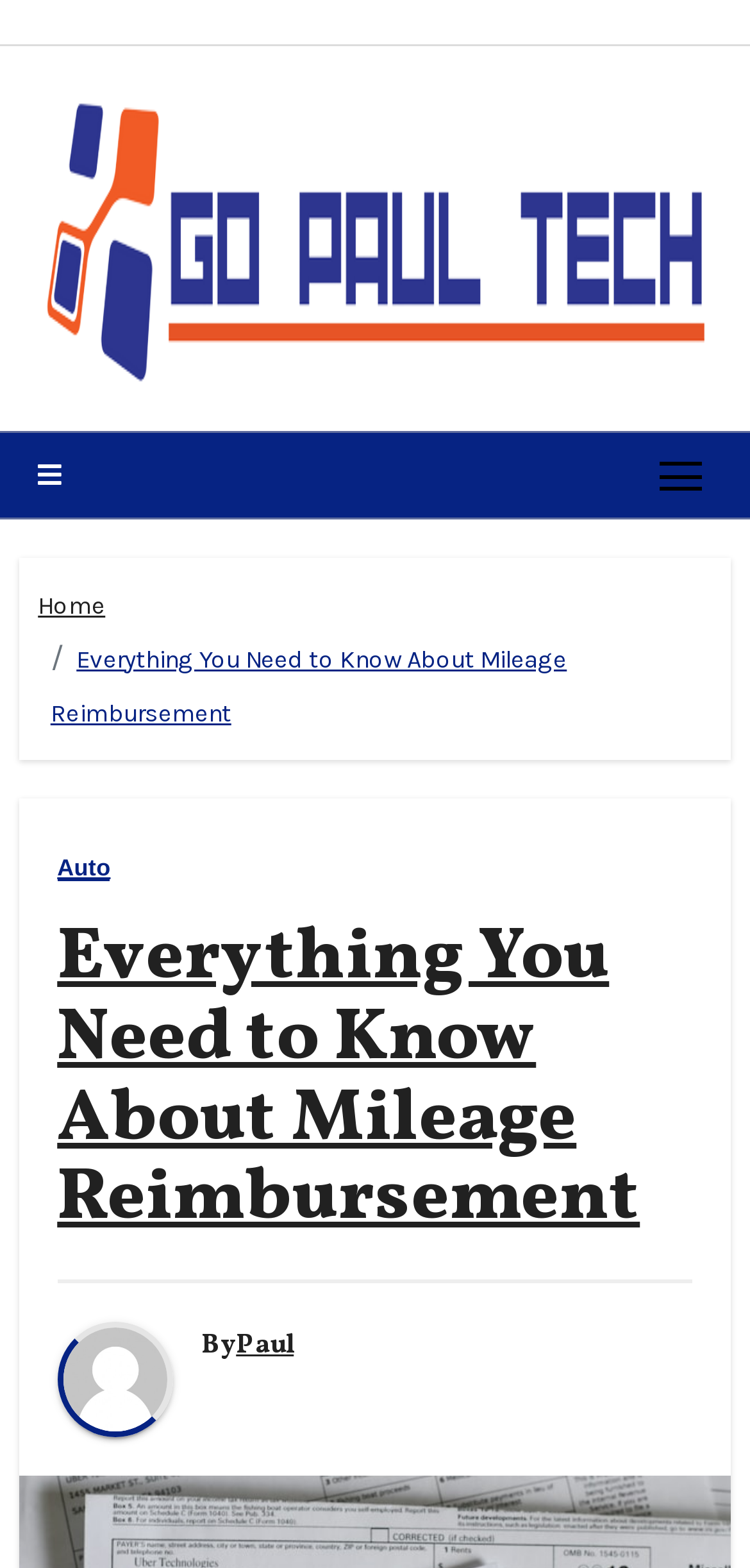How many links are in the breadcrumb navigation?
Using the image as a reference, answer with just one word or a short phrase.

2